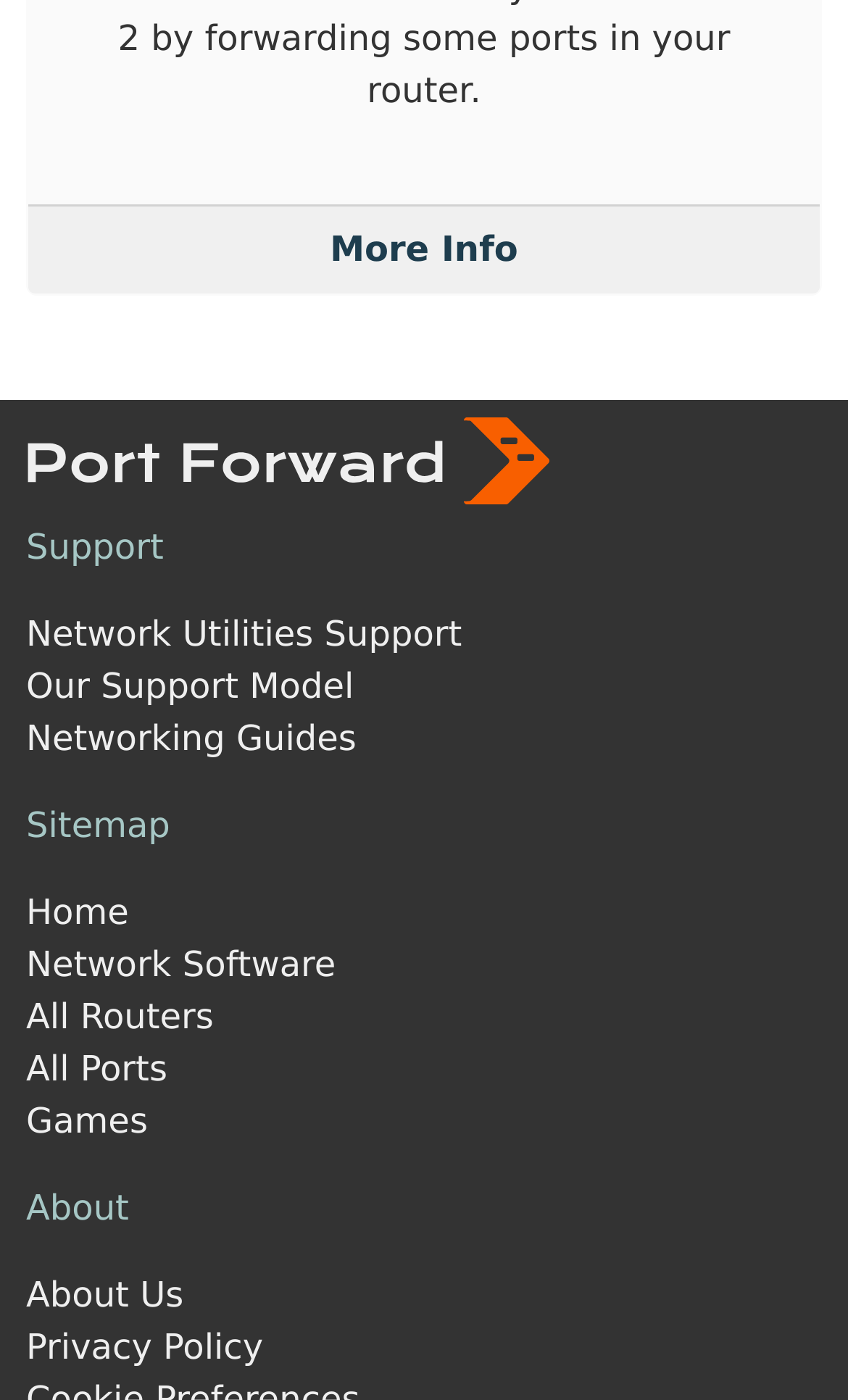Please predict the bounding box coordinates of the element's region where a click is necessary to complete the following instruction: "Go to Network Utilities Support". The coordinates should be represented by four float numbers between 0 and 1, i.e., [left, top, right, bottom].

[0.031, 0.438, 0.545, 0.467]